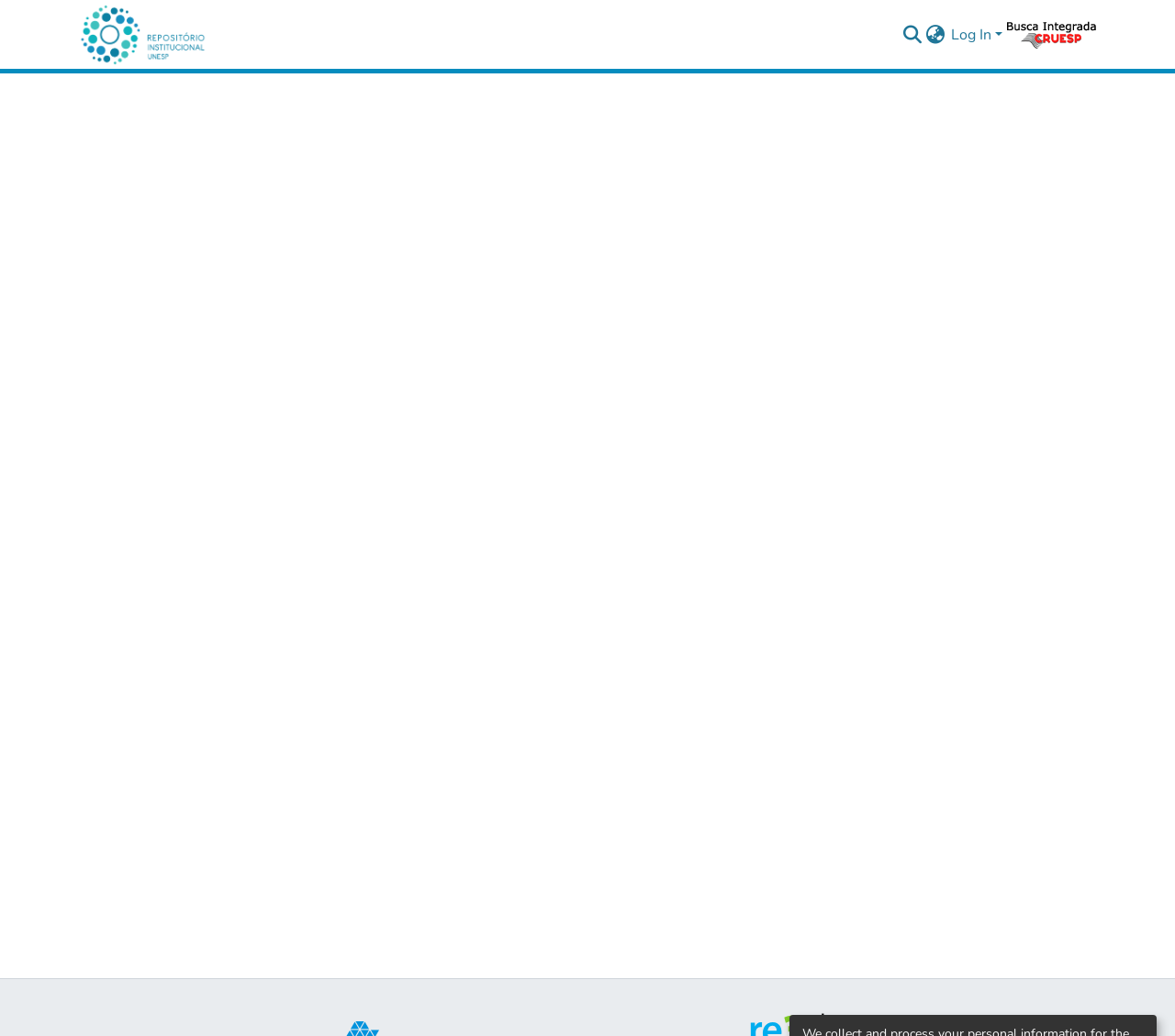What is the purpose of the search bar?
Answer briefly with a single word or phrase based on the image.

To search content